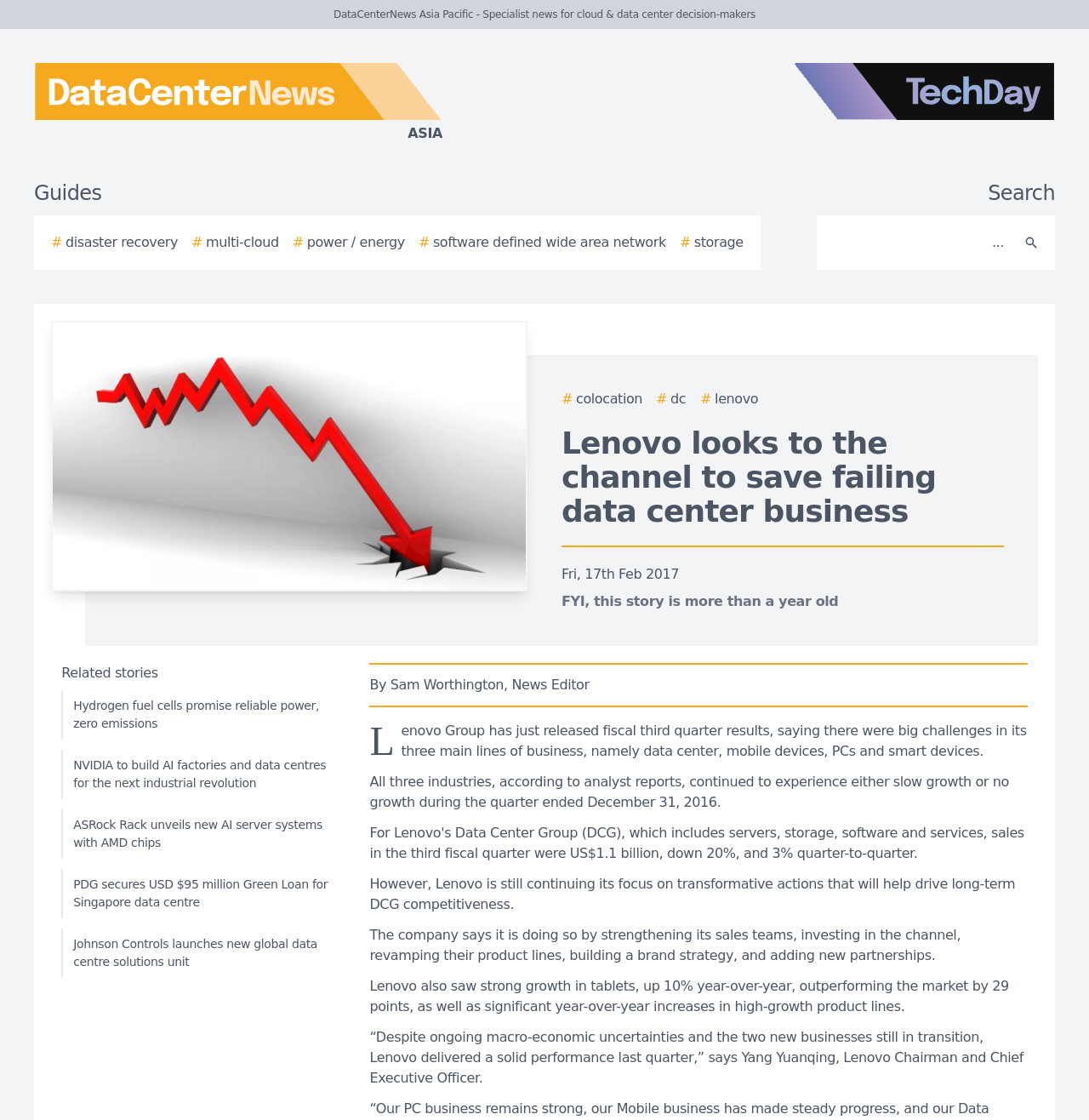Please identify the bounding box coordinates of the clickable element to fulfill the following instruction: "View related stories about data centers". The coordinates should be four float numbers between 0 and 1, i.e., [left, top, right, bottom].

[0.056, 0.593, 0.145, 0.608]